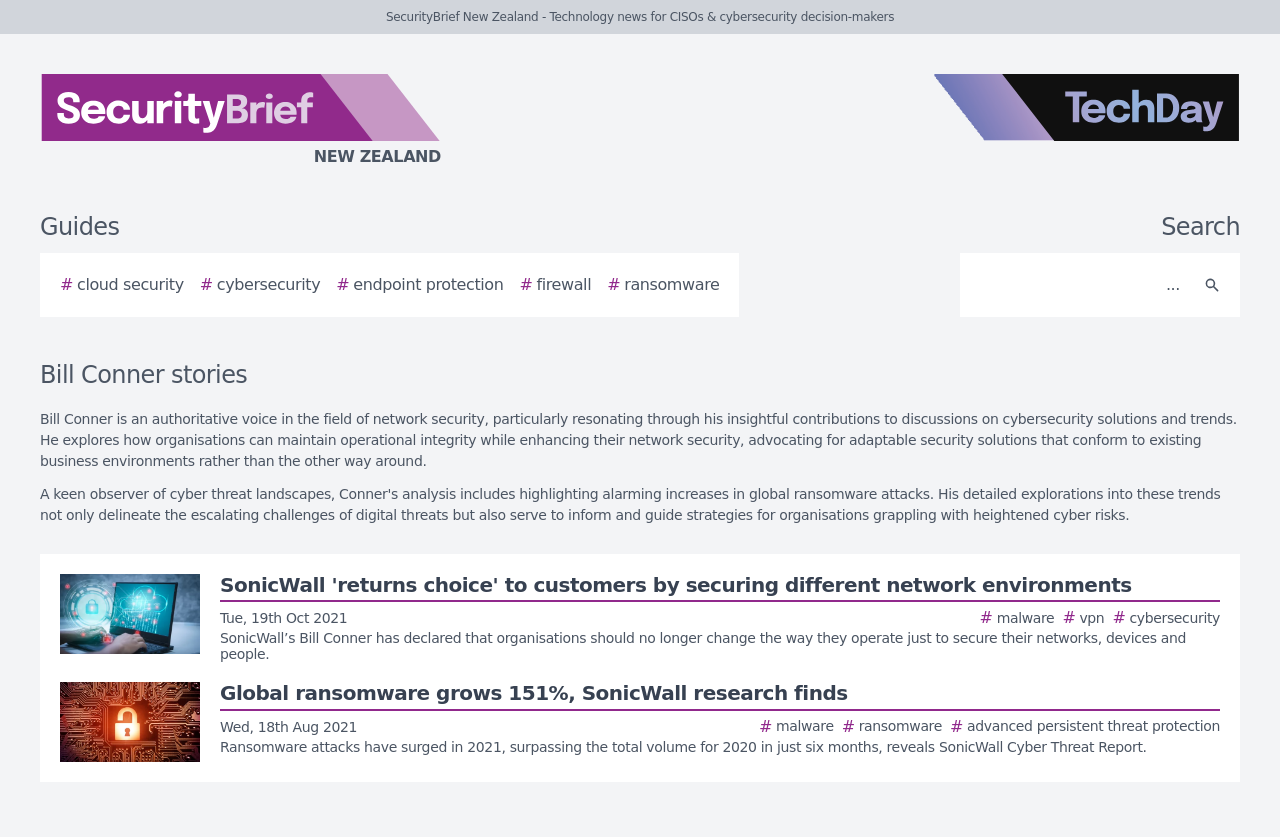Generate a comprehensive caption for the webpage you are viewing.

The webpage is a list of stories by Bill Conner, a prominent figure in network security. At the top, there is a logo of SecurityBrief New Zealand, accompanied by a link to the website. On the right side of the logo, there is a TechDay logo. Below these logos, there are several links to guides, including cloud security, cybersecurity, endpoint protection, firewall, and ransomware.

On the top right corner, there is a search bar with a search button. The search bar is accompanied by a static text "Search". Below the search bar, there is a heading "Bill Conner stories" that spans the entire width of the page.

The main content of the page is a brief introduction to Bill Conner, describing him as an authoritative voice in network security. Below the introduction, there are two story links, each with an image and a brief summary. The first story is about SonicWall's approach to securing different network environments, and the second story is about the growth of ransomware attacks in 2021.